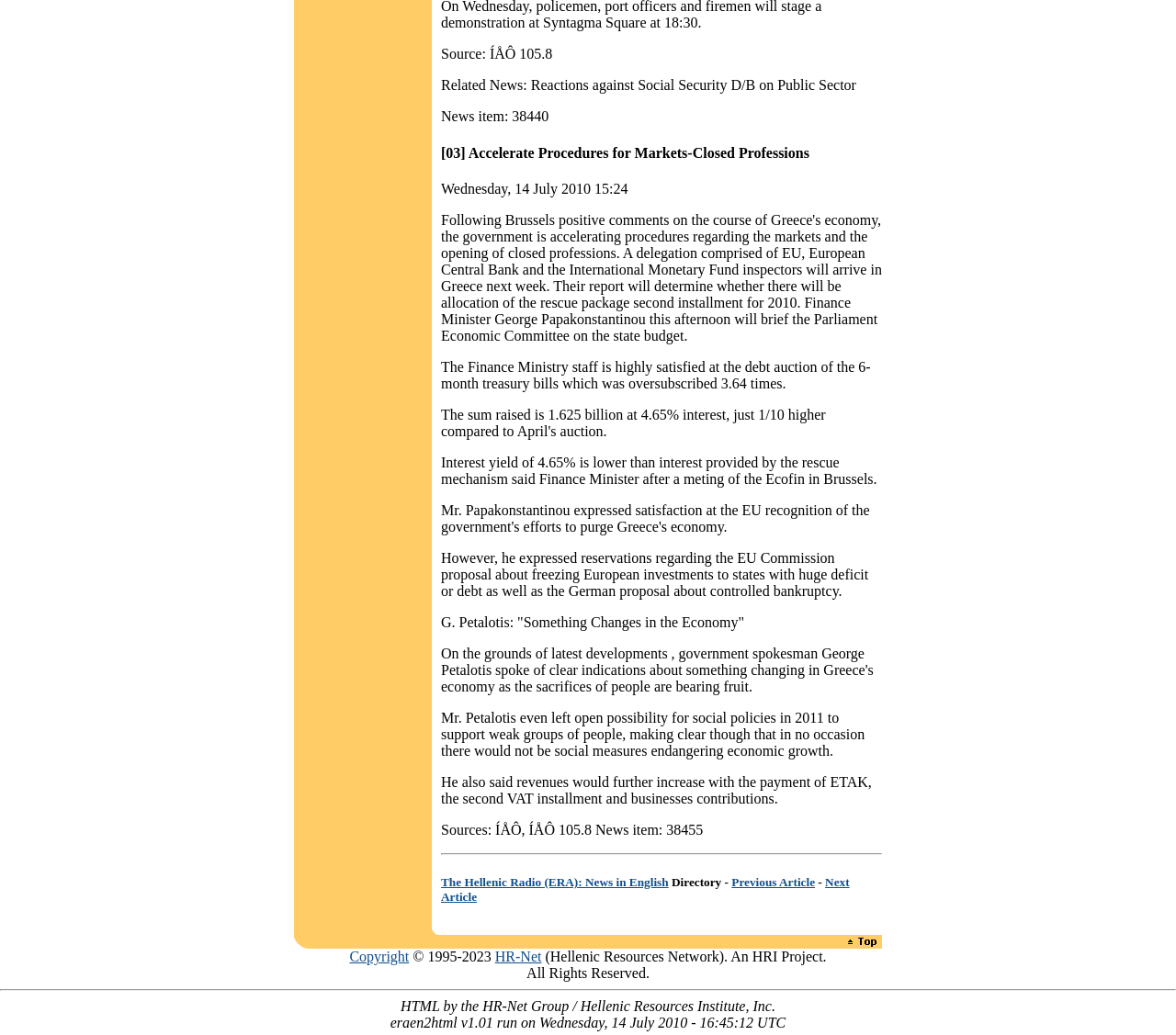Please provide a comprehensive response to the question based on the details in the image: What is the name of the radio station mentioned?

The name of the radio station mentioned is 'The Hellenic Radio (ERA)', which is mentioned at the bottom of the webpage, along with links to previous and next articles.